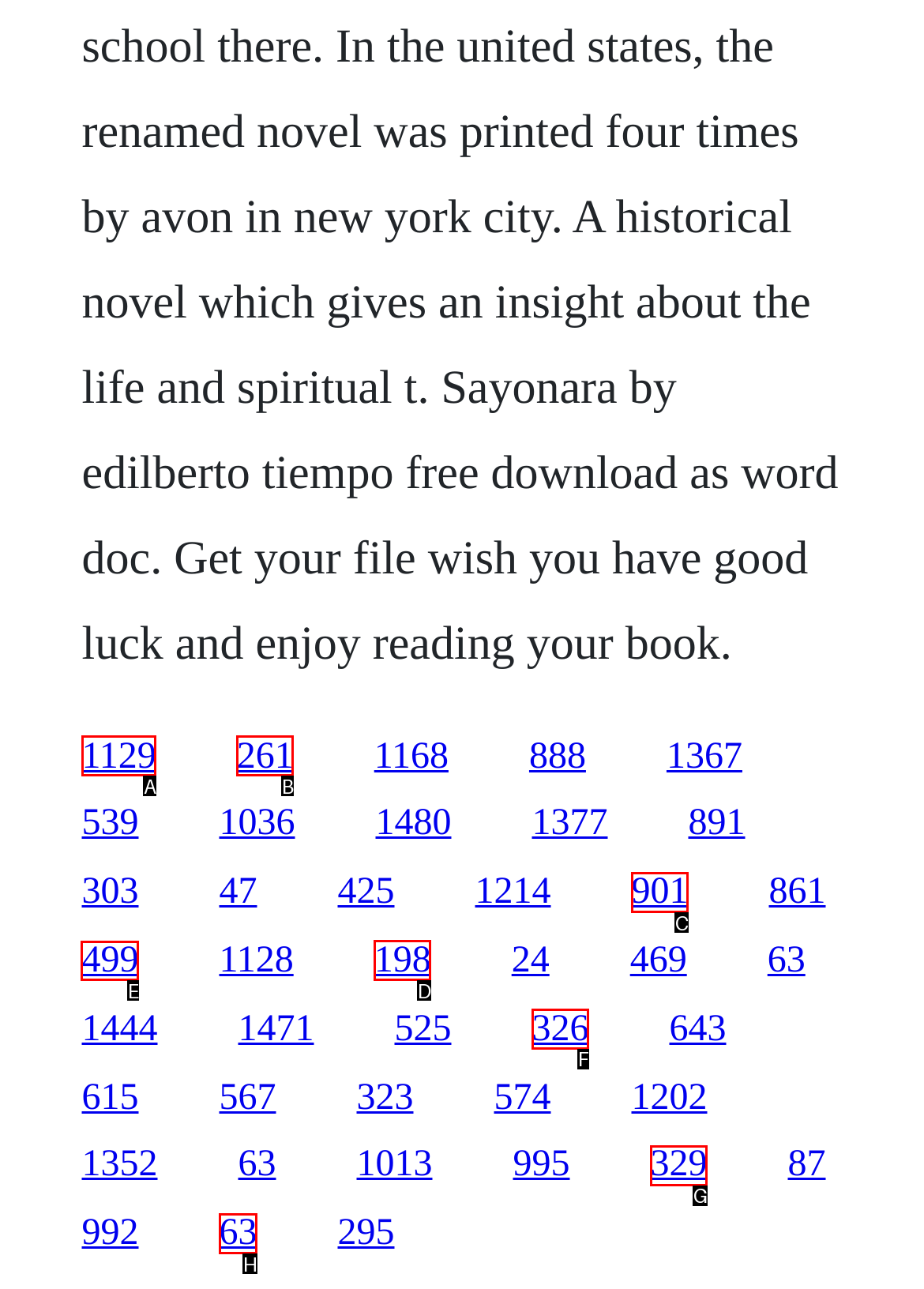Please identify the correct UI element to click for the task: access the eleventh link Respond with the letter of the appropriate option.

E